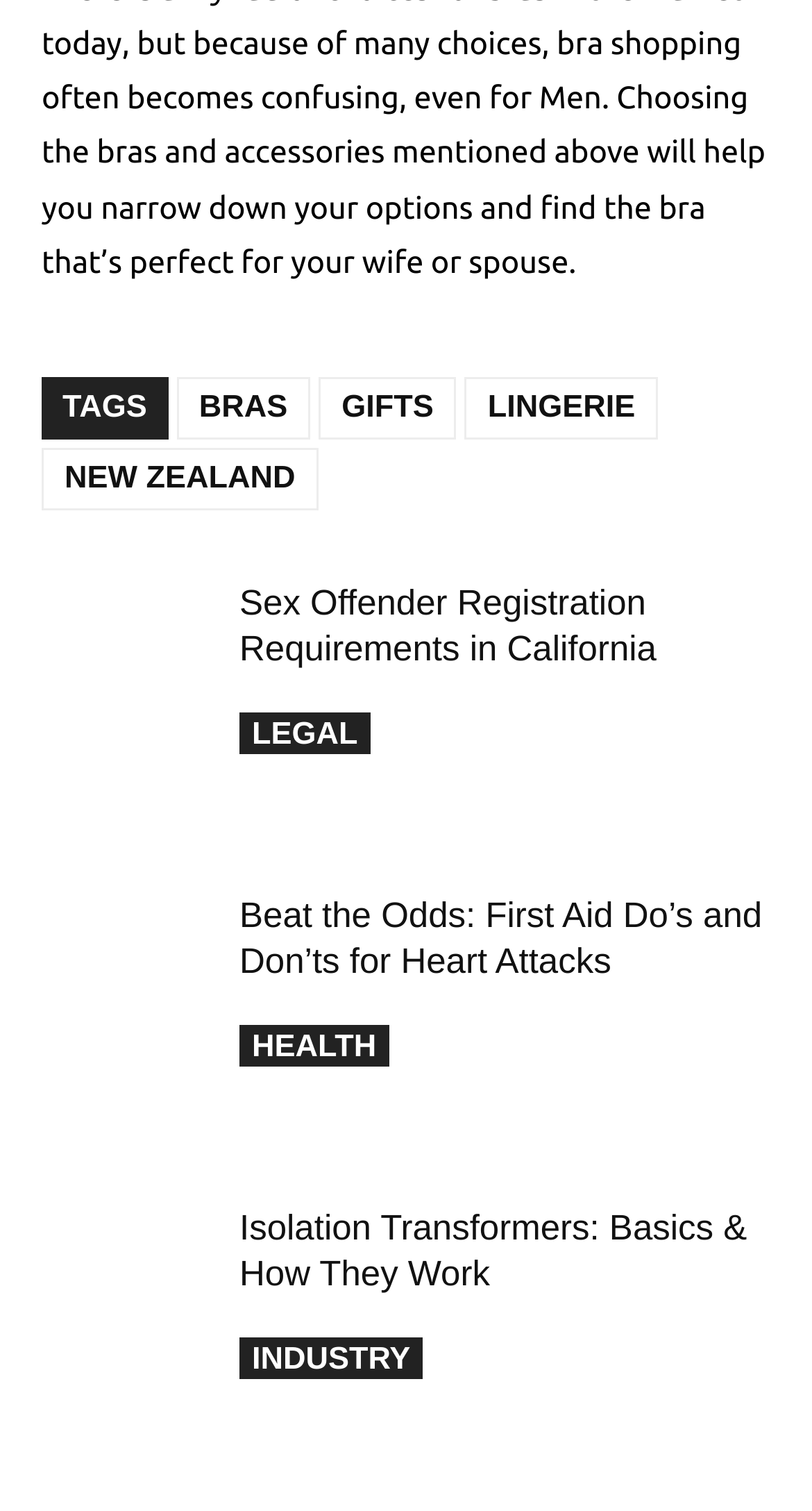Using details from the image, please answer the following question comprehensively:
What is the topic of the last article?

I looked at the last article heading and link, which is 'Isolation Transformers: Basics & How They Work', and determined that the topic is related to isolation transformers.